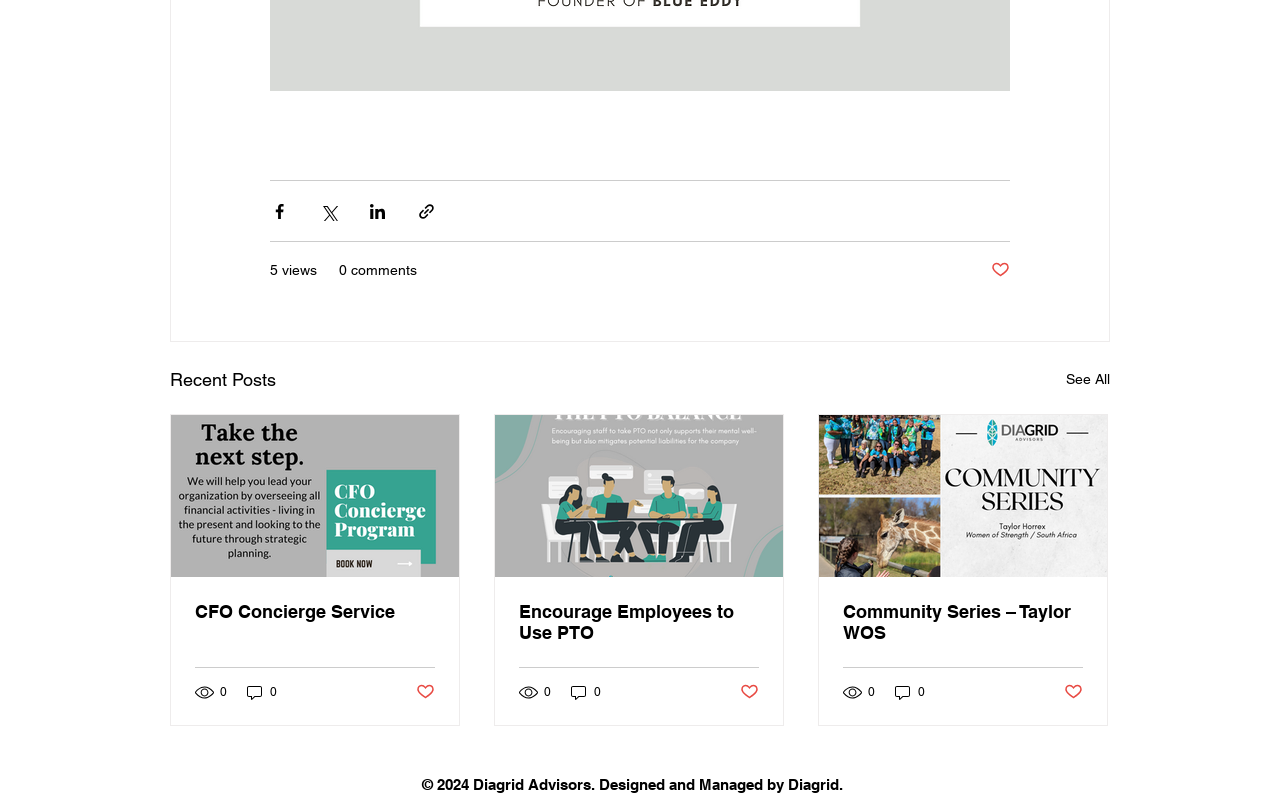What is the purpose of the buttons with social media icons?
Provide a thorough and detailed answer to the question.

The buttons with social media icons, such as Facebook, Twitter, and LinkedIn, are likely used to share posts or articles on the webpage to the respective social media platforms.